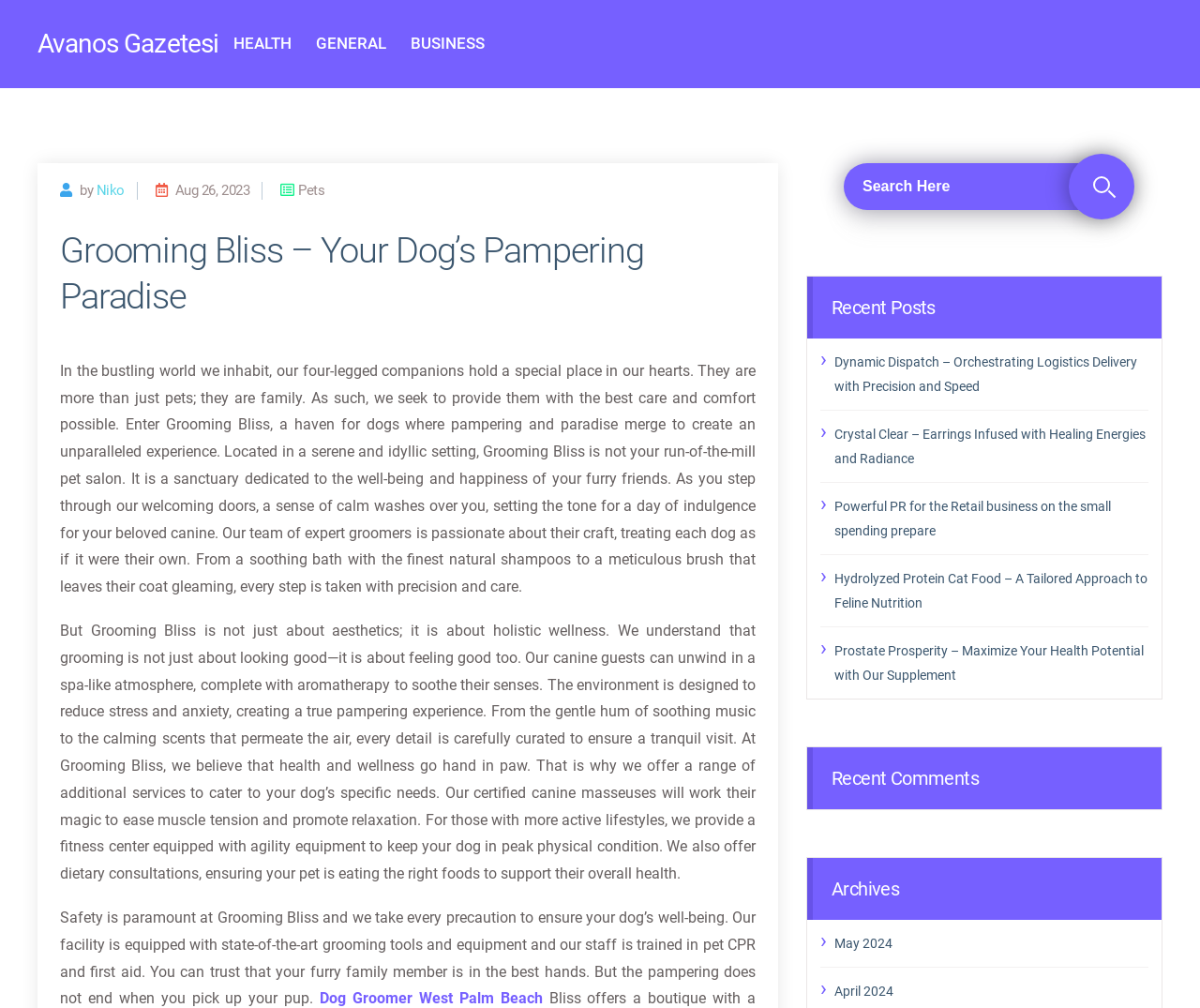Find the bounding box coordinates for the area you need to click to carry out the instruction: "Search for something". The coordinates should be four float numbers between 0 and 1, indicated as [left, top, right, bottom].

[0.703, 0.161, 0.938, 0.208]